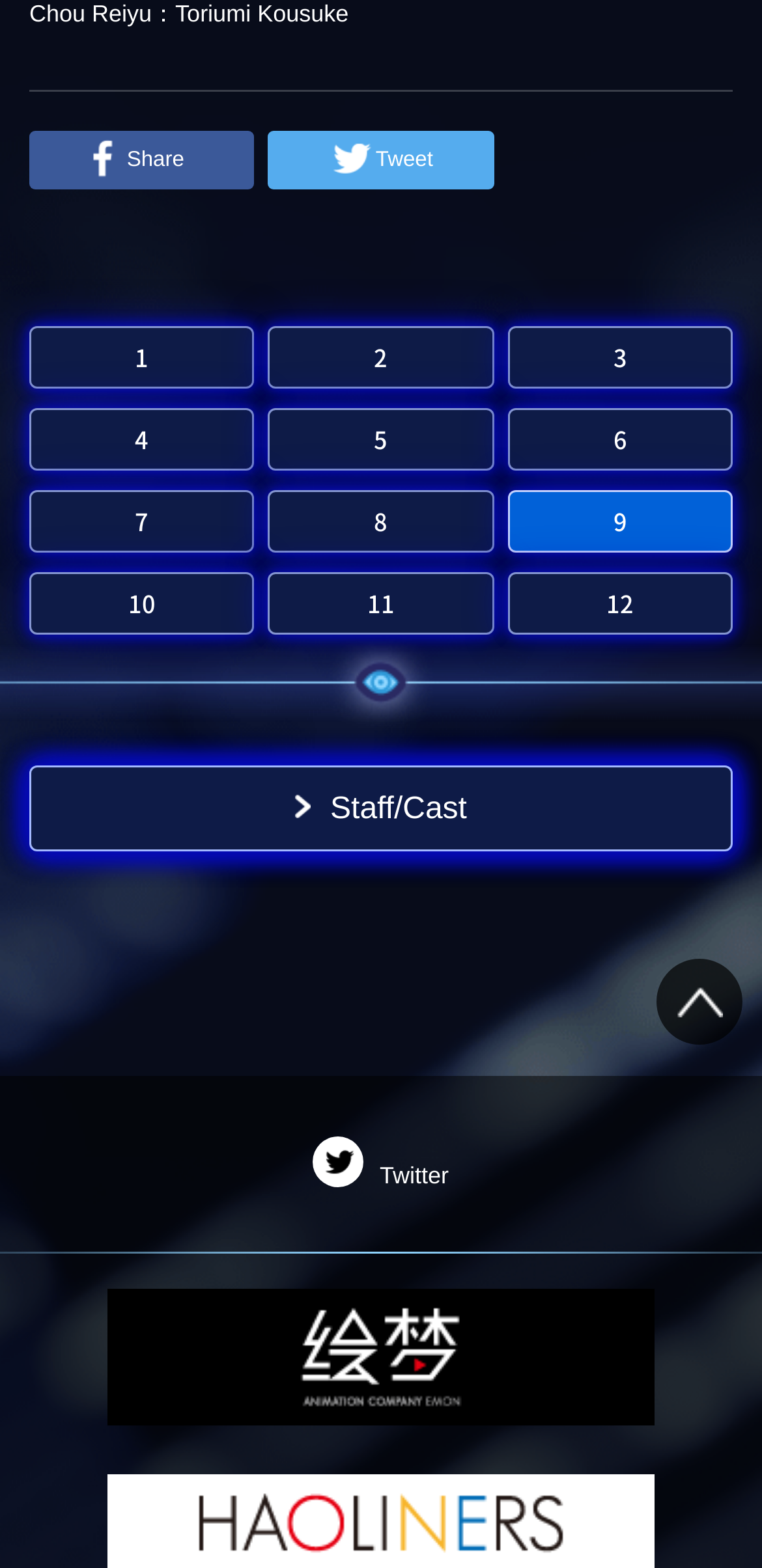Determine the bounding box coordinates of the element's region needed to click to follow the instruction: "Tweet". Provide these coordinates as four float numbers between 0 and 1, formatted as [left, top, right, bottom].

[0.352, 0.084, 0.648, 0.121]